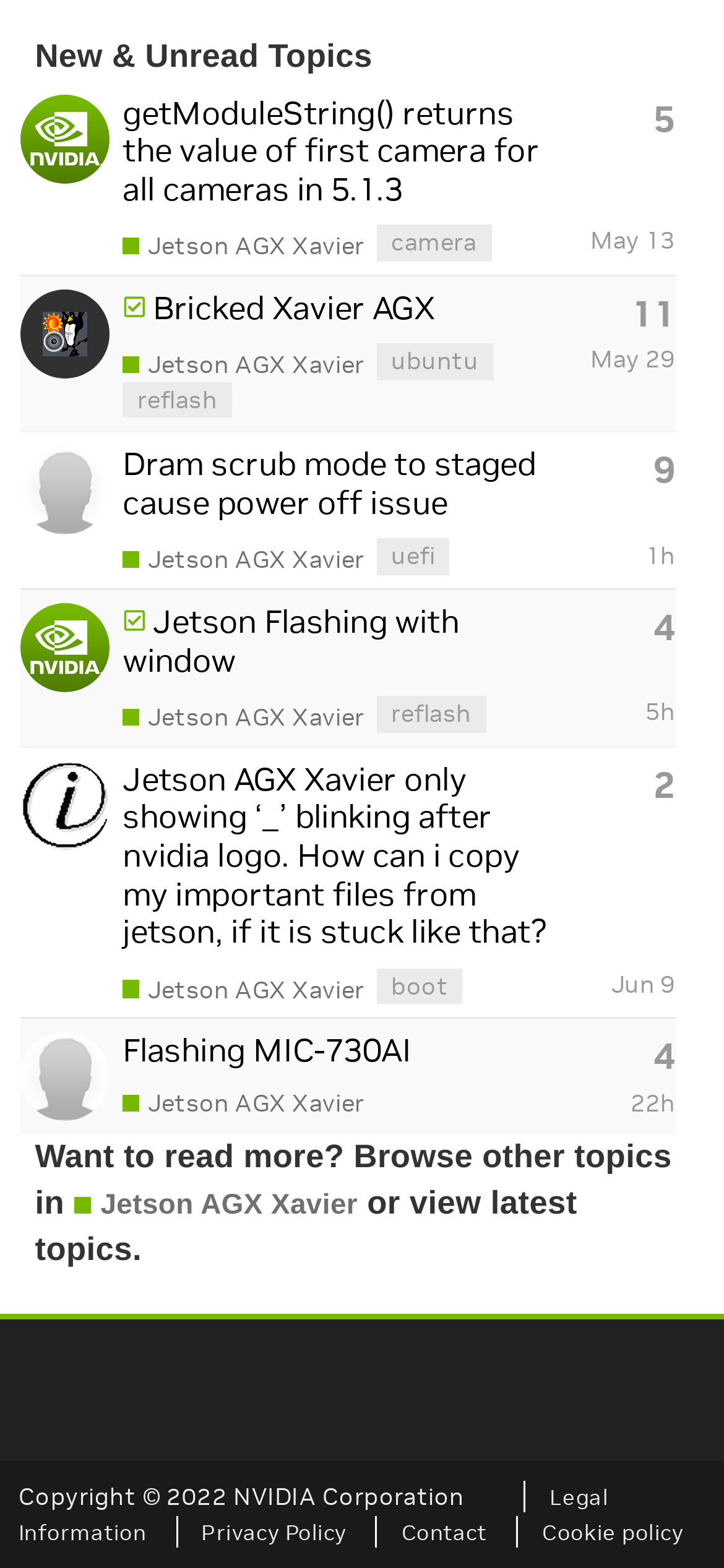Locate the bounding box coordinates of the element to click to perform the following action: 'Read topic about Jetson Flashing with window'. The coordinates should be given as four float values between 0 and 1, in the form of [left, top, right, bottom].

[0.169, 0.383, 0.634, 0.434]